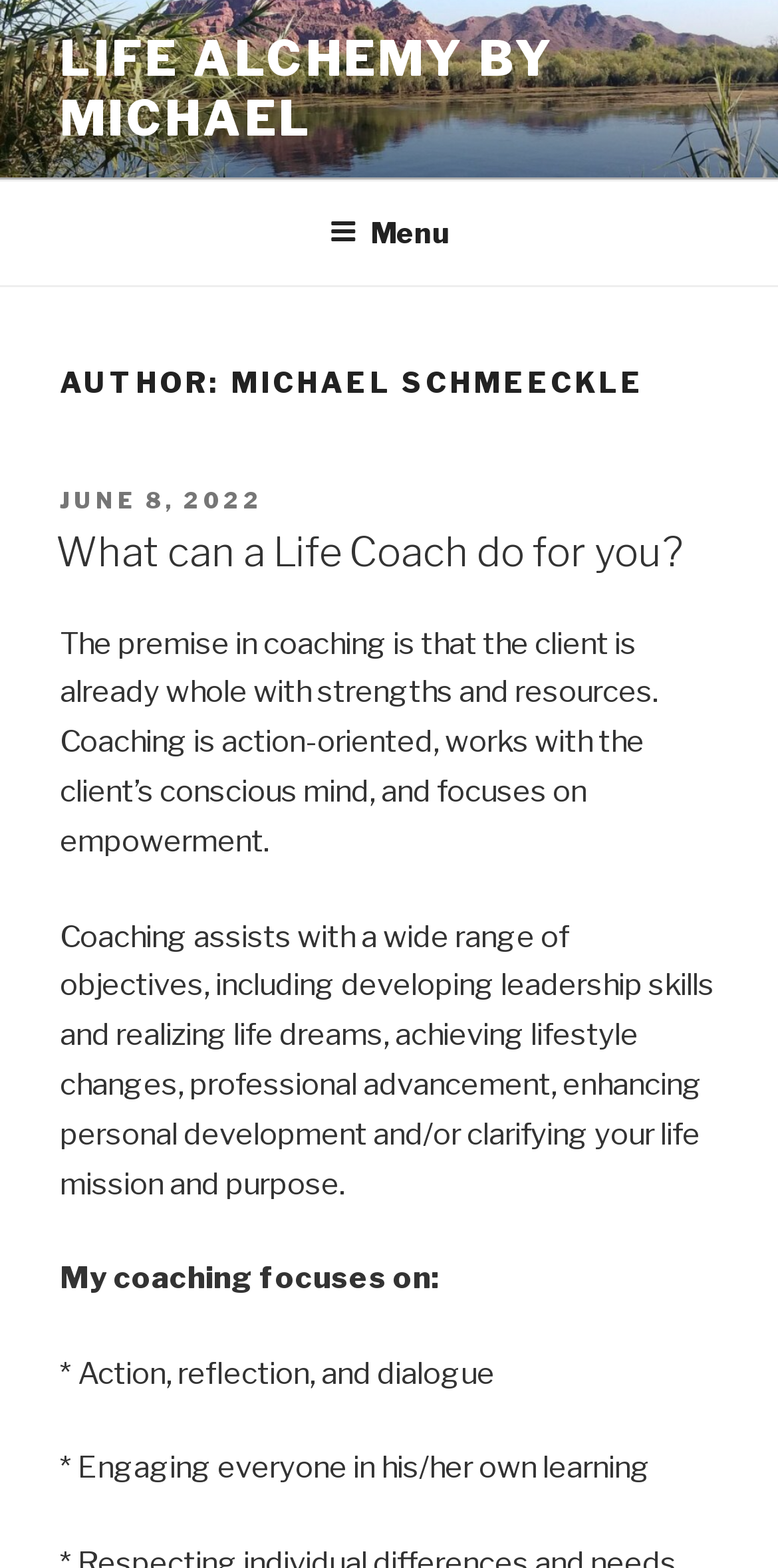Given the description June 8, 2022June 8, 2022, predict the bounding box coordinates of the UI element. Ensure the coordinates are in the format (top-left x, top-left y, bottom-right x, bottom-right y) and all values are between 0 and 1.

[0.077, 0.31, 0.338, 0.328]